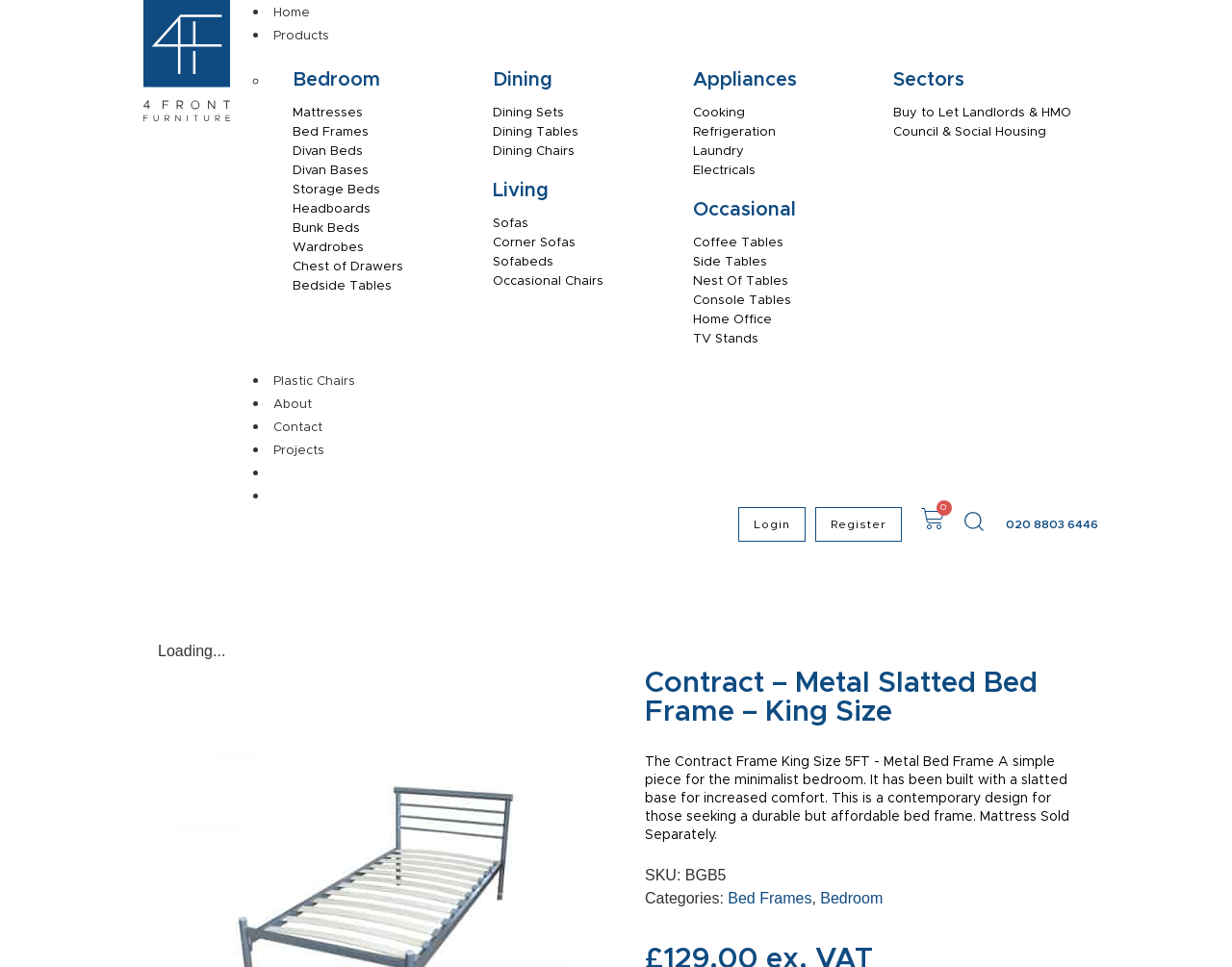Identify the bounding box coordinates of the clickable region required to complete the instruction: "View Bed Frames". The coordinates should be given as four float numbers within the range of 0 and 1, i.e., [left, top, right, bottom].

[0.238, 0.13, 0.299, 0.143]